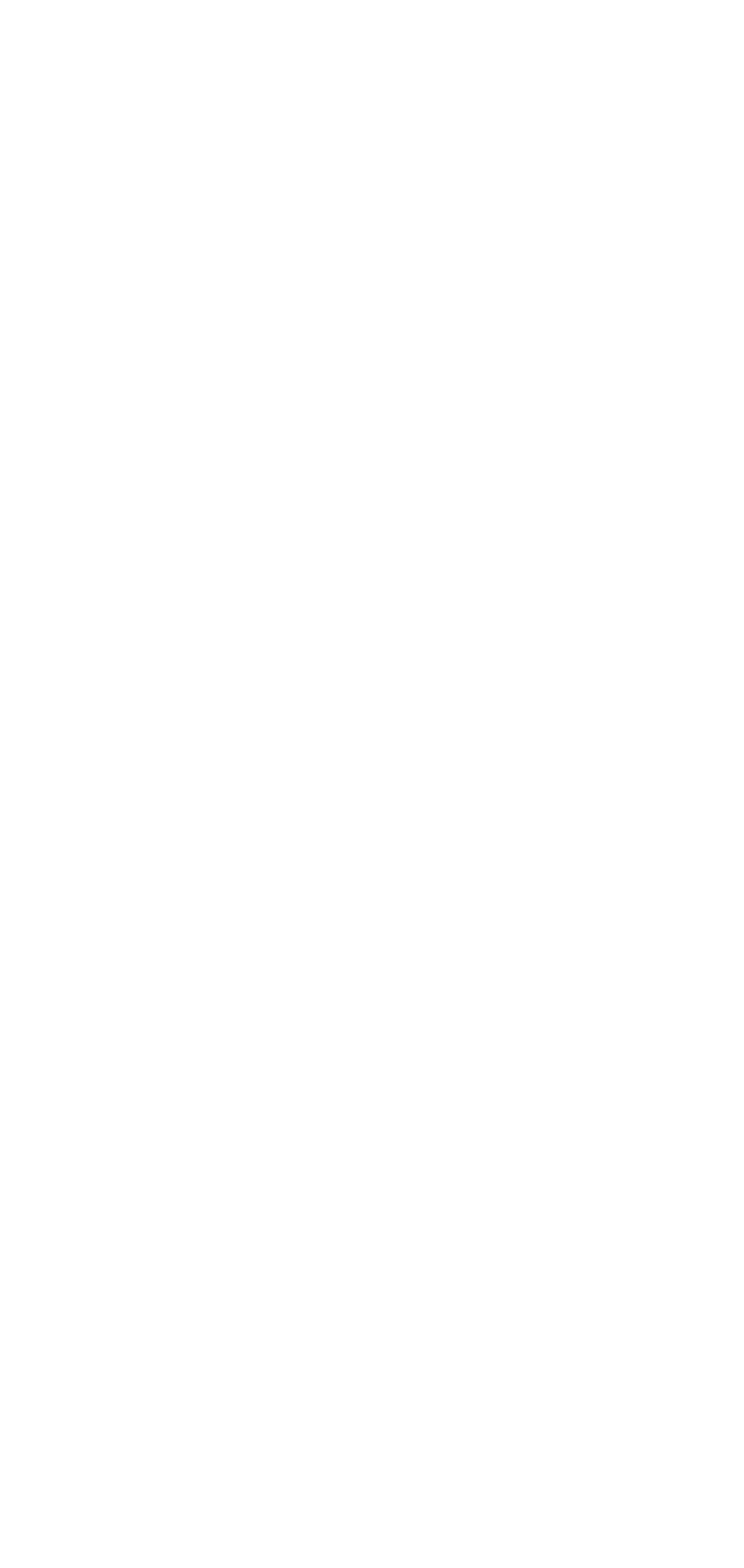Can you find the bounding box coordinates for the element to click on to achieve the instruction: "View products under Tank Restoration"?

[0.046, 0.339, 0.349, 0.362]